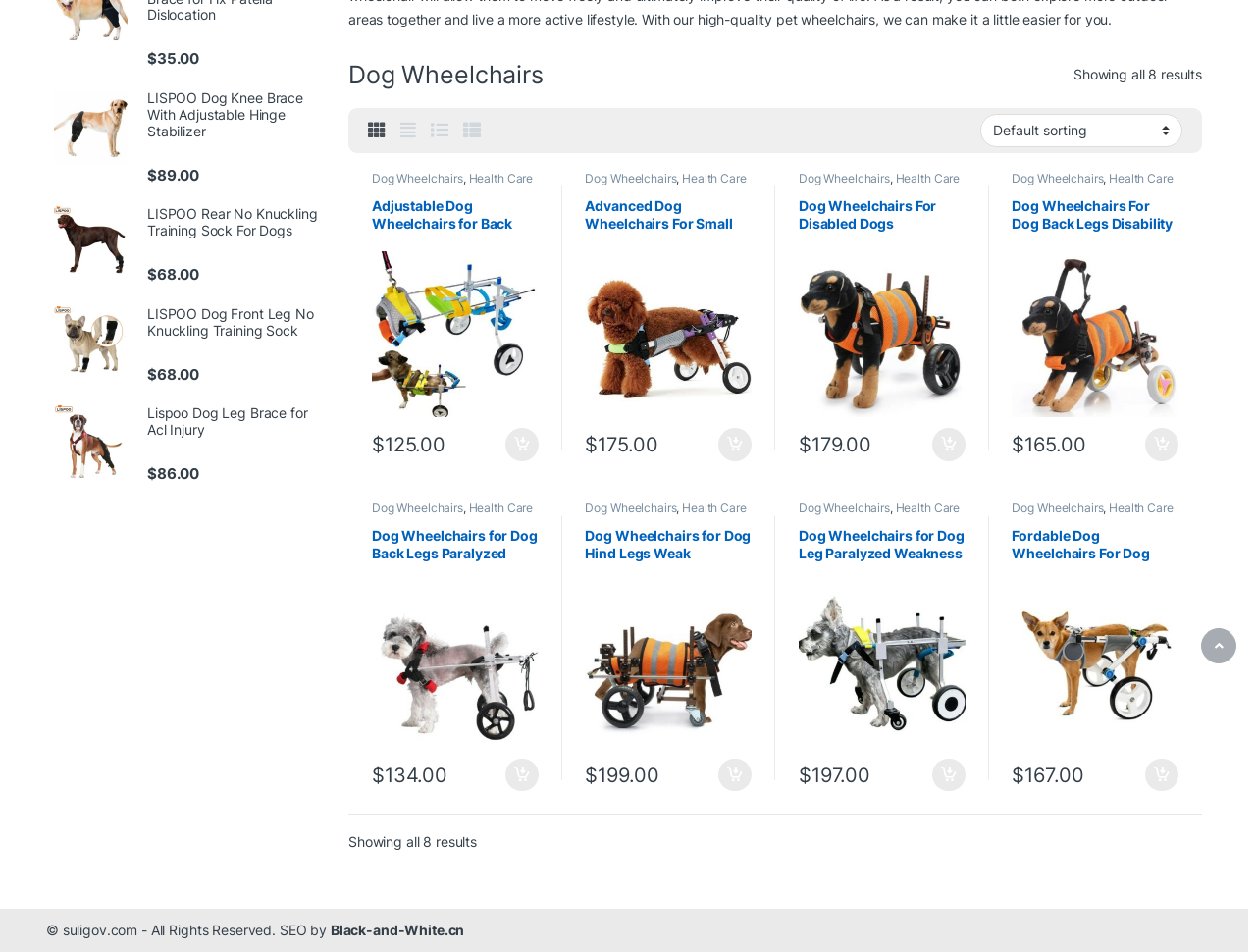Please locate the UI element described by "Dog Wheelchairs For Disabled Dogs" and provide its bounding box coordinates.

[0.636, 0.207, 0.768, 0.438]